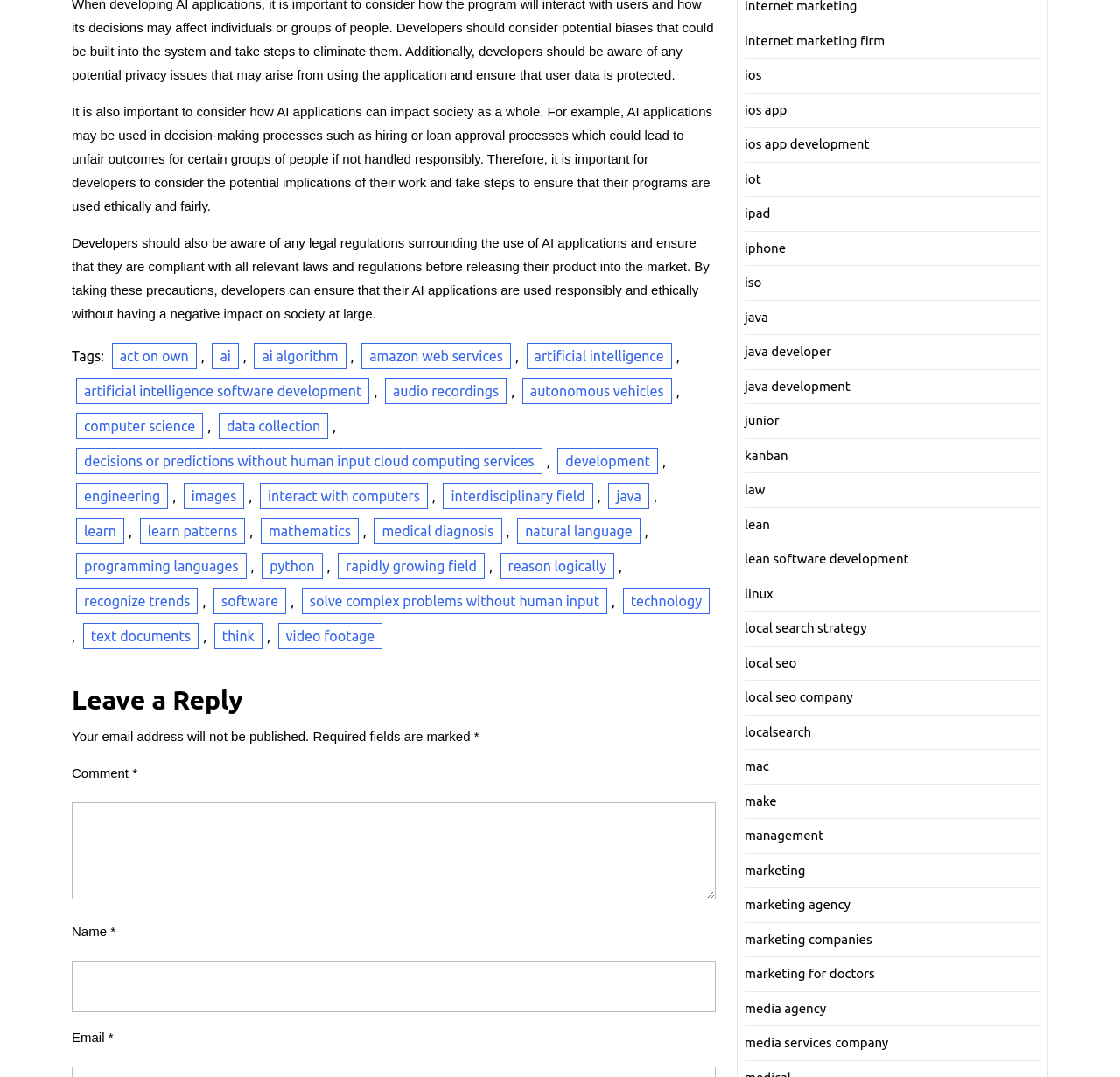Please predict the bounding box coordinates of the element's region where a click is necessary to complete the following instruction: "Click on the 'ai' link". The coordinates should be represented by four float numbers between 0 and 1, i.e., [left, top, right, bottom].

[0.189, 0.319, 0.213, 0.343]